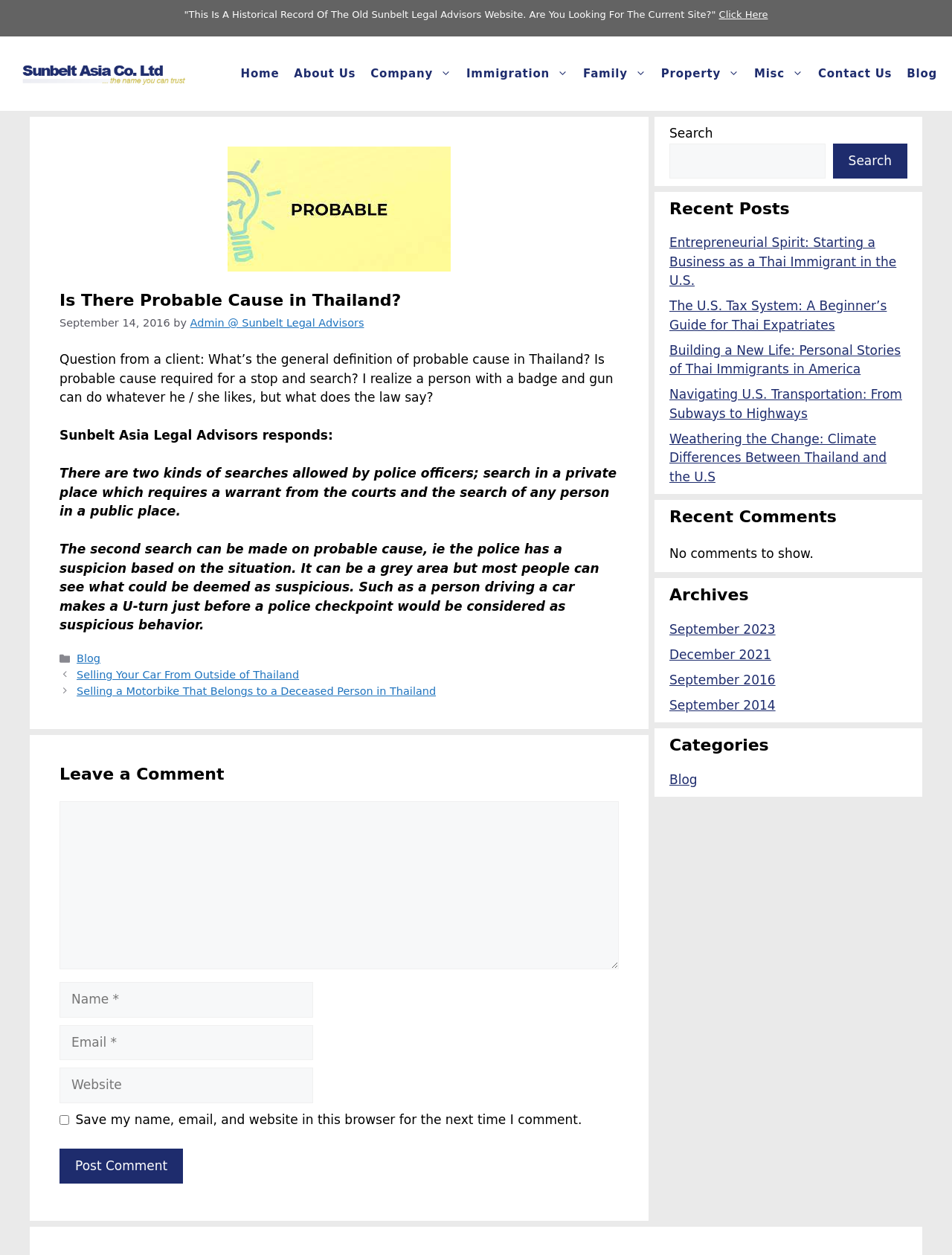Determine the bounding box coordinates of the element's region needed to click to follow the instruction: "Search for something". Provide these coordinates as four float numbers between 0 and 1, formatted as [left, top, right, bottom].

[0.703, 0.114, 0.867, 0.142]